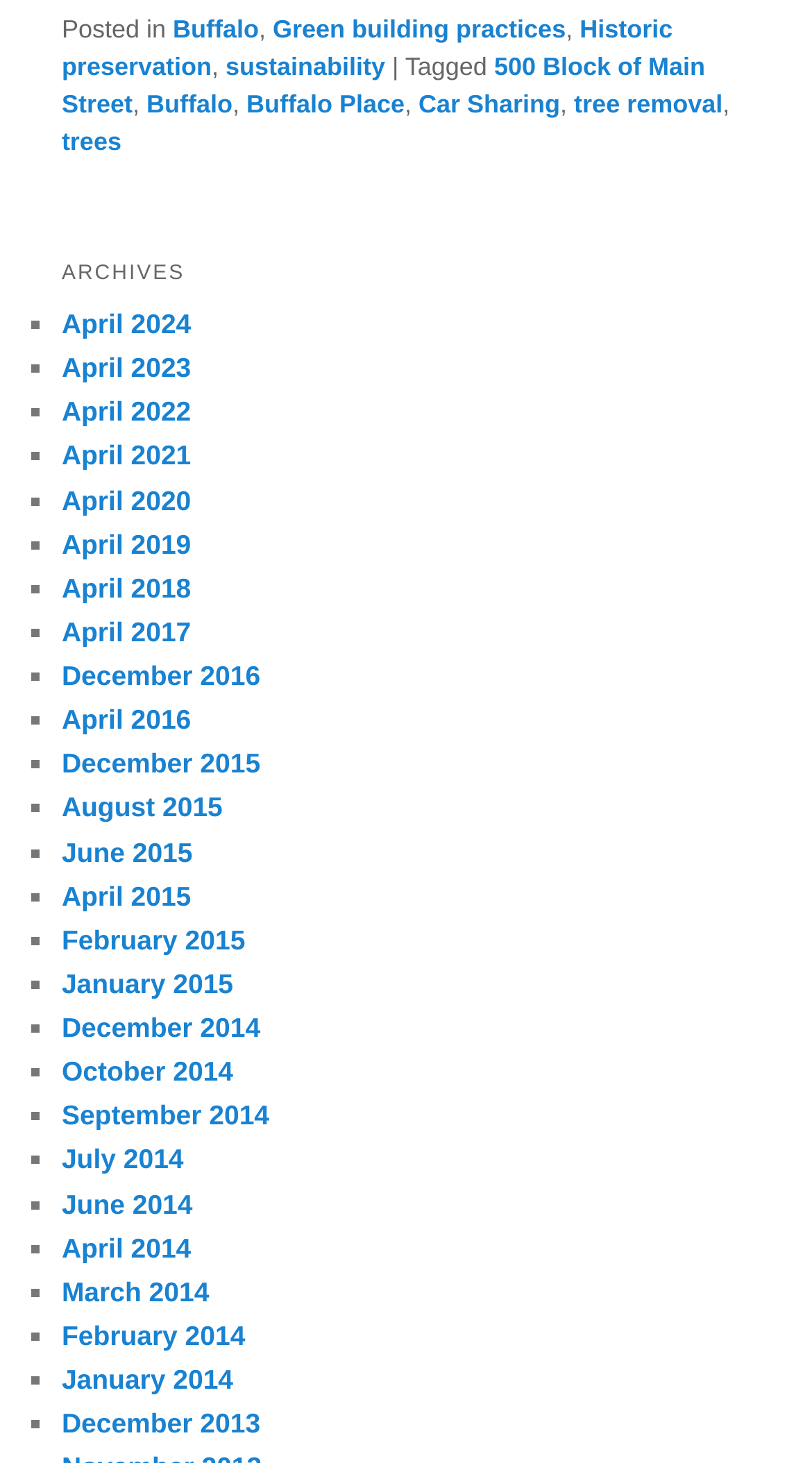Indicate the bounding box coordinates of the element that must be clicked to execute the instruction: "Learn about 'tree removal'". The coordinates should be given as four float numbers between 0 and 1, i.e., [left, top, right, bottom].

[0.707, 0.061, 0.89, 0.081]